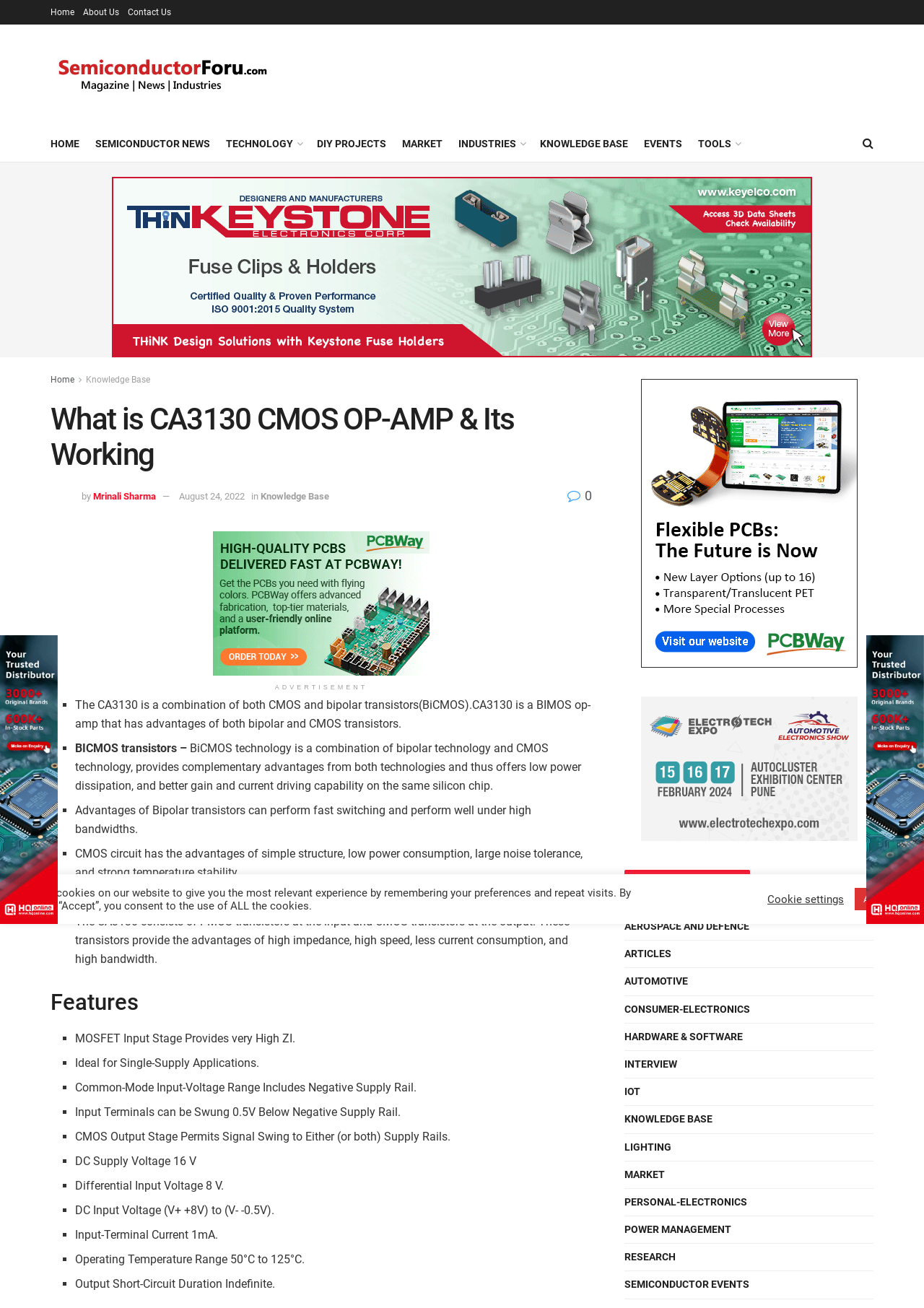Identify the bounding box coordinates of the part that should be clicked to carry out this instruction: "Click on the 'HOME' link".

[0.055, 0.102, 0.086, 0.118]